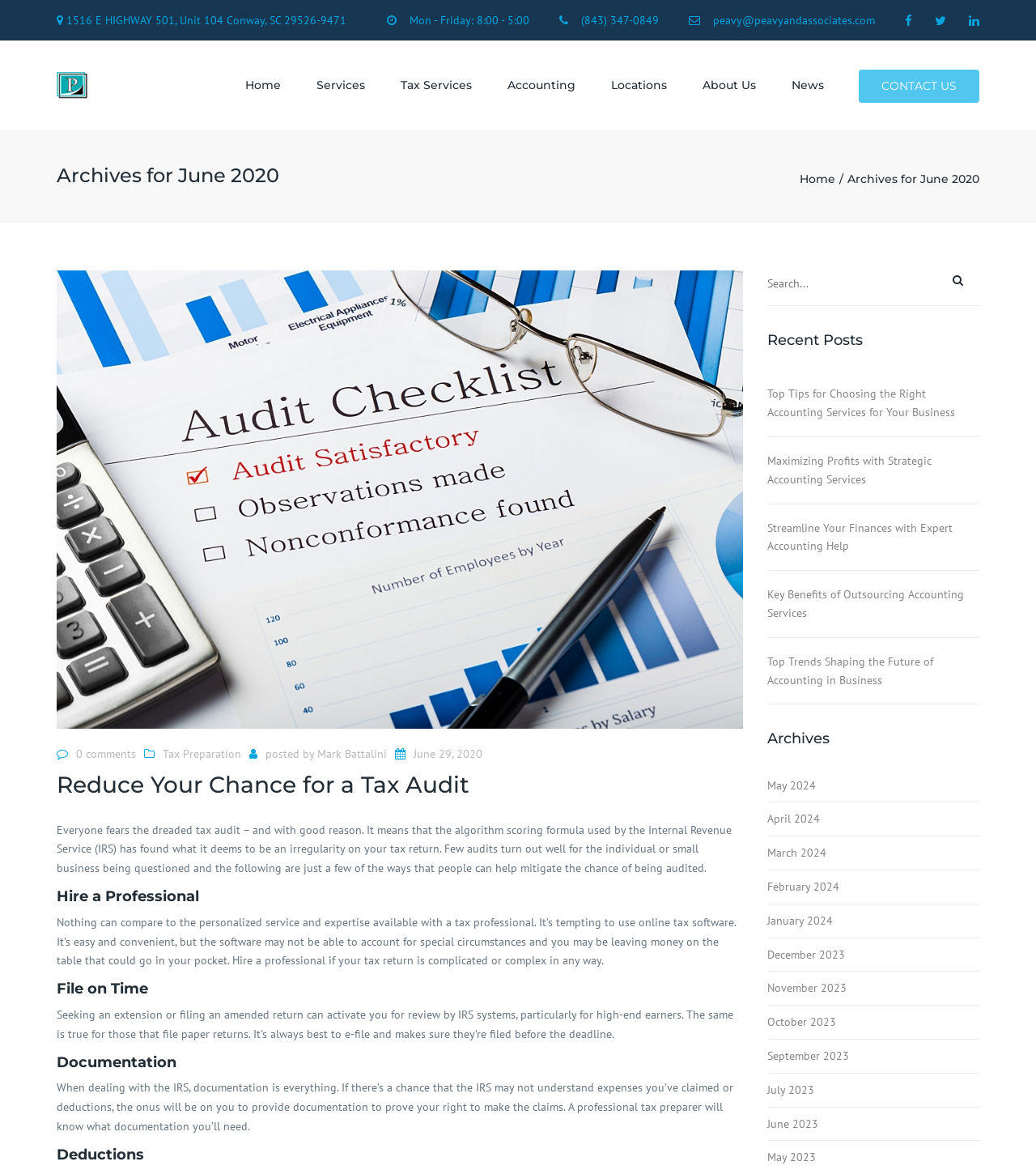Locate the bounding box coordinates of the clickable part needed for the task: "Read the article about the Marvel Cinematic Universe".

None